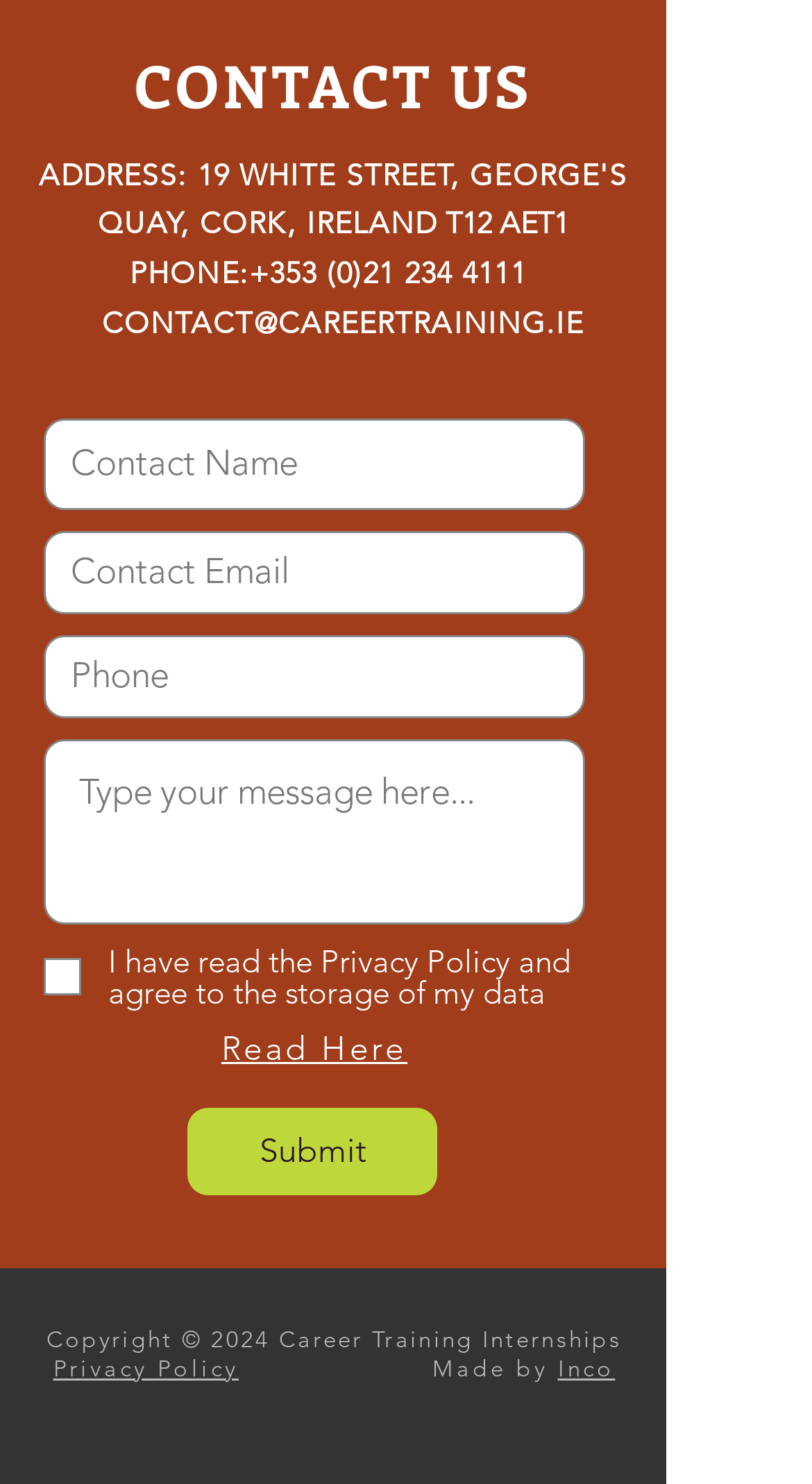Using the element description provided, determine the bounding box coordinates in the format (top-left x, top-left y, bottom-right x, bottom-right y). Ensure that all values are floating point numbers between 0 and 1. Element description: aria-label="Phone" name="phone" placeholder="Phone"

[0.054, 0.428, 0.721, 0.484]